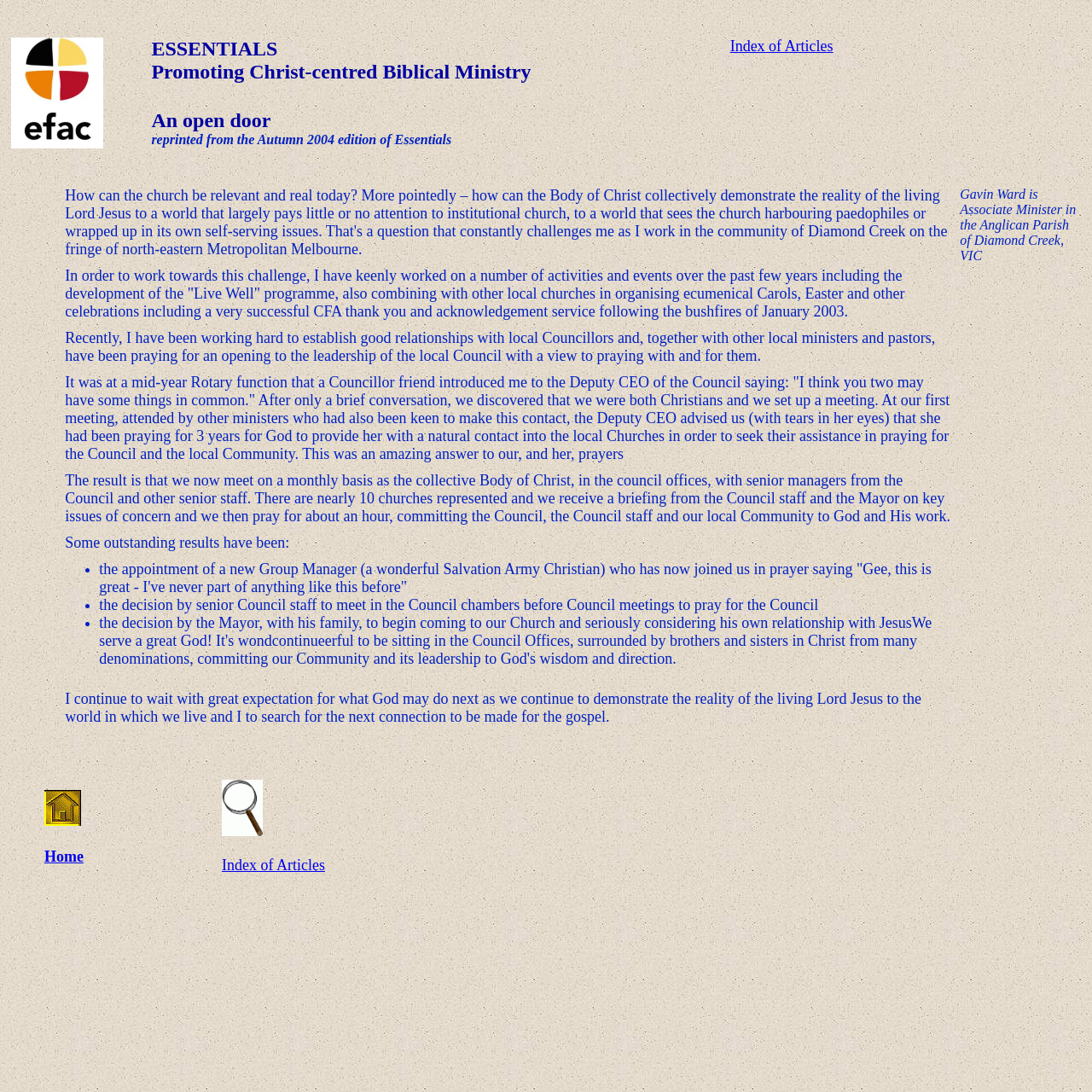Using floating point numbers between 0 and 1, provide the bounding box coordinates in the format (top-left x, top-left y, bottom-right x, bottom-right y). Locate the UI element described here: Index of Articles

[0.203, 0.785, 0.298, 0.8]